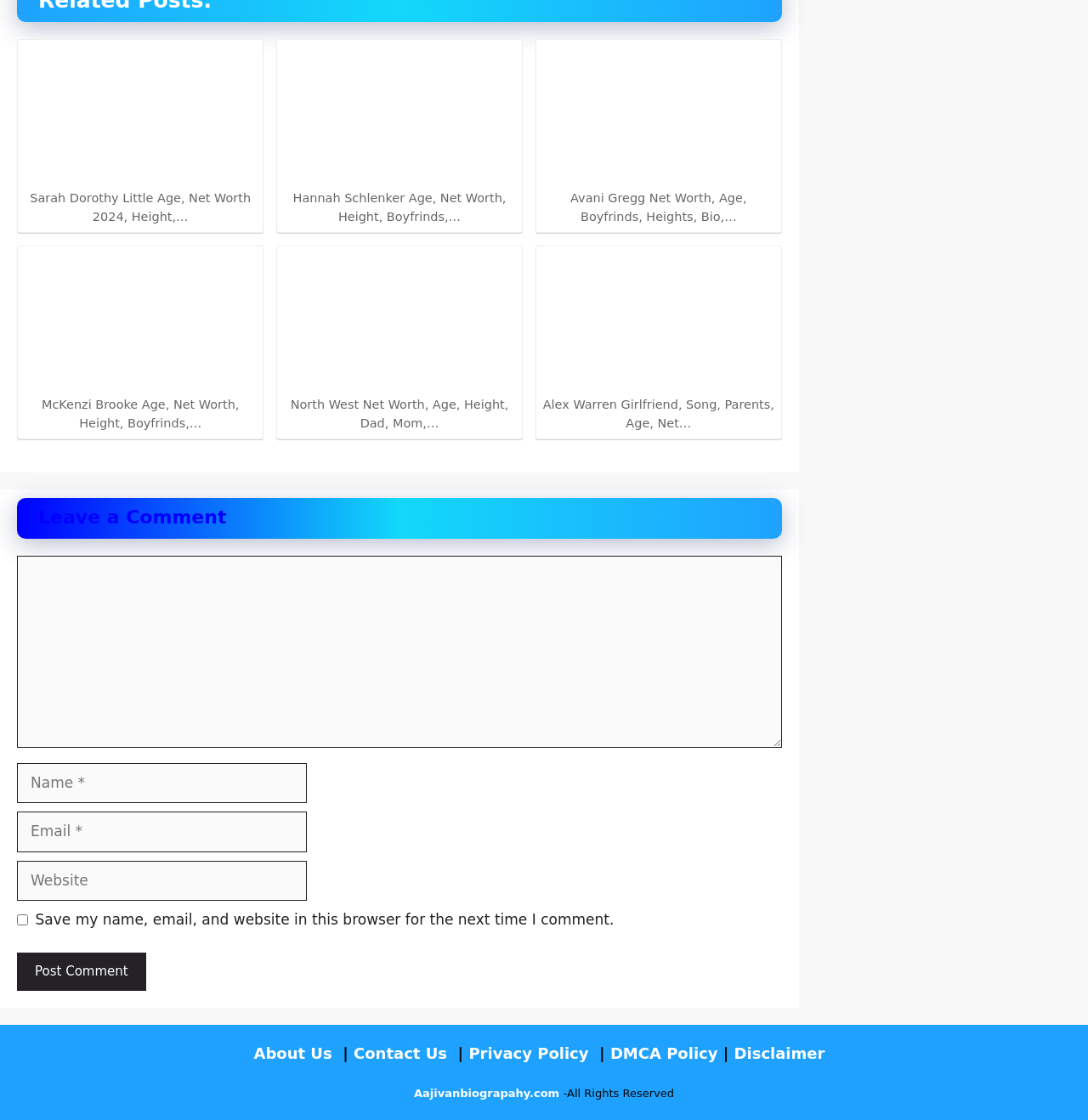Using the description: "Aajivanbiograpahy.com", determine the UI element's bounding box coordinates. Ensure the coordinates are in the format of four float numbers between 0 and 1, i.e., [left, top, right, bottom].

[0.38, 0.971, 0.514, 0.982]